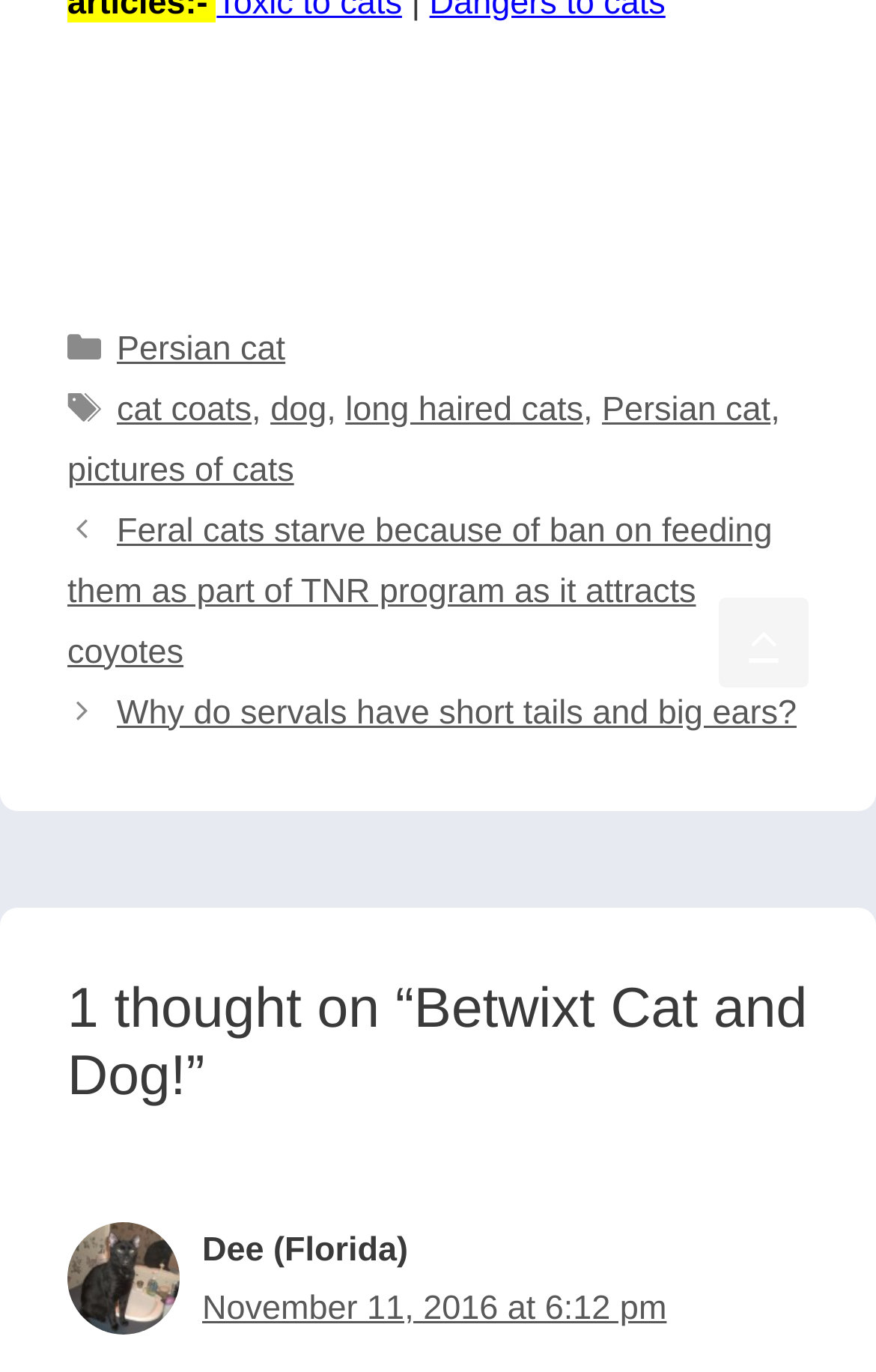Identify the bounding box of the UI element described as follows: "iCeMS". Provide the coordinates as four float numbers in the range of 0 to 1 [left, top, right, bottom].

None